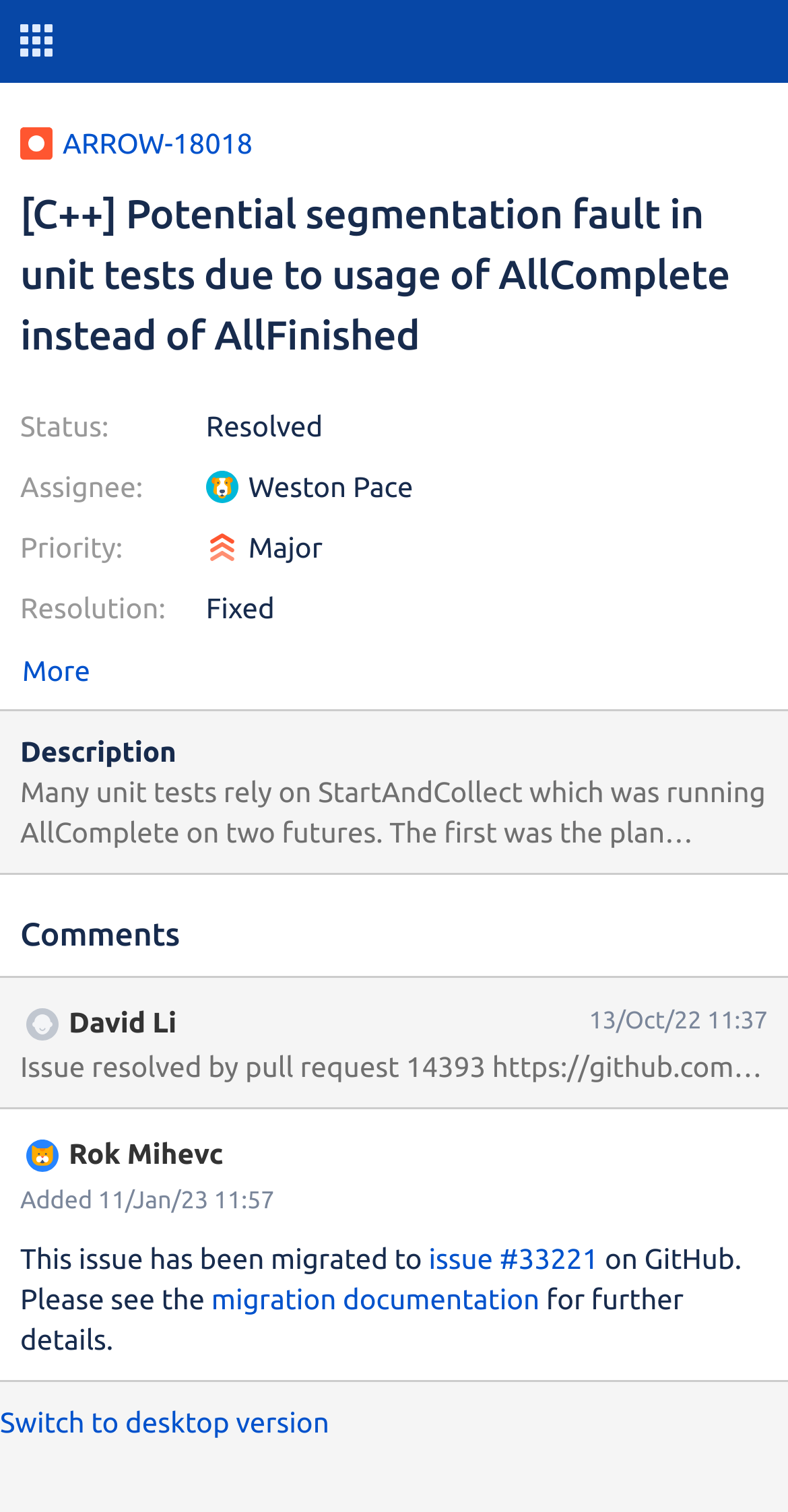What is the priority of this issue?
Utilize the information in the image to give a detailed answer to the question.

I found the answer by looking at the 'Priority:' label and its corresponding value 'Major' which is located below the issue title.